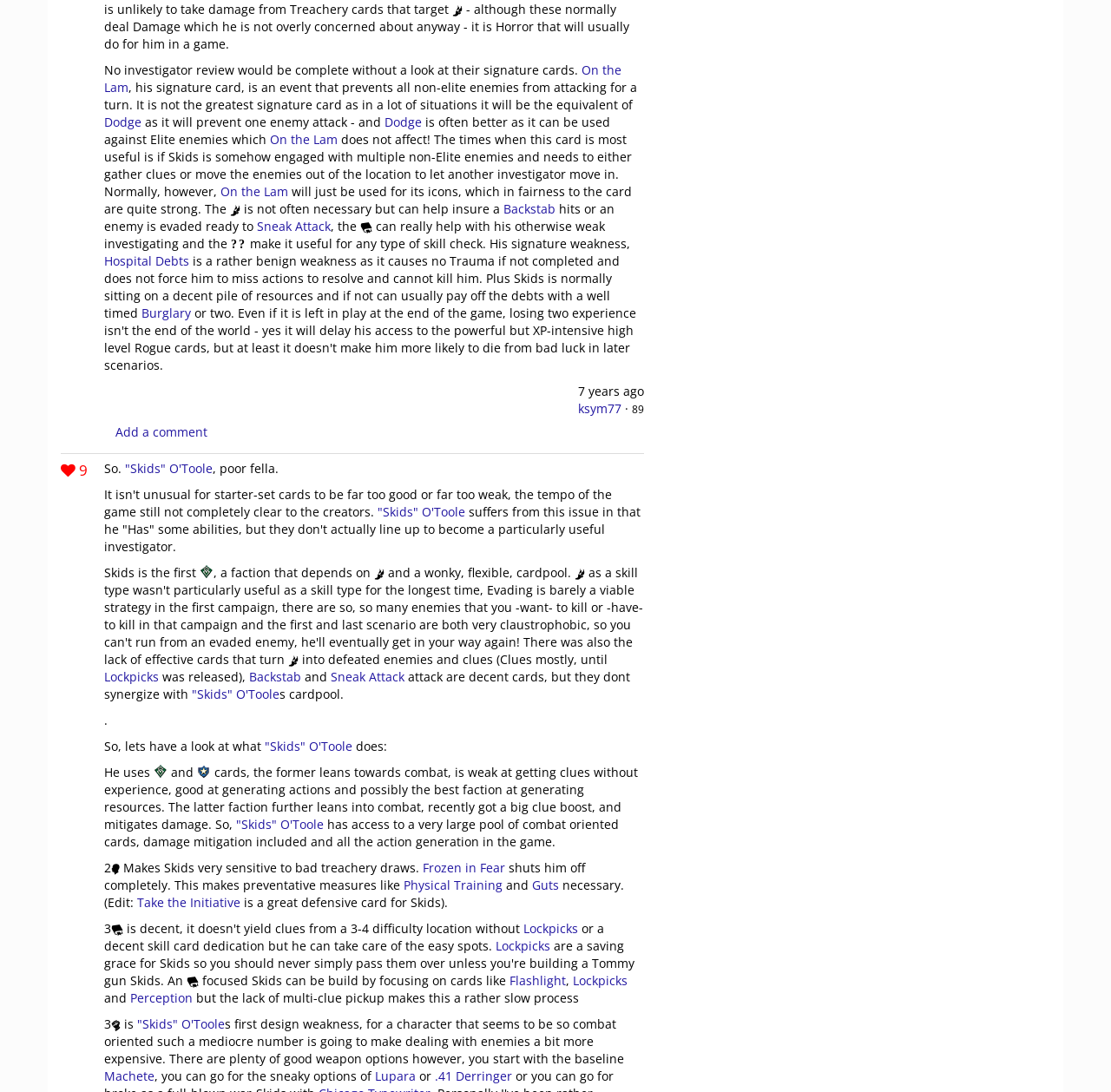Please identify the bounding box coordinates of the element that needs to be clicked to perform the following instruction: "Click the 'Add a comment' button".

[0.094, 0.382, 0.197, 0.409]